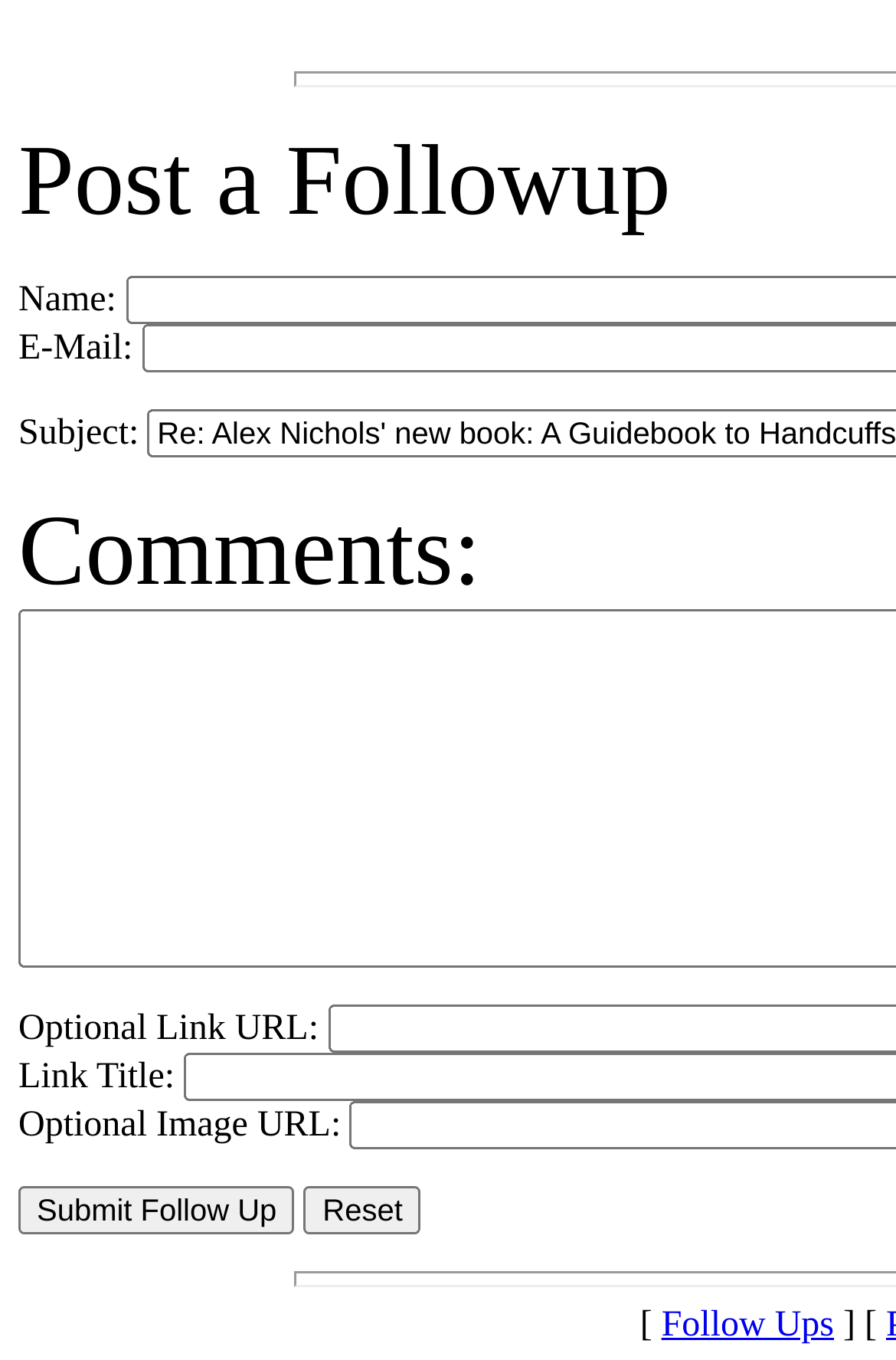Please answer the following question using a single word or phrase: 
What is the function of the 'Reset' button?

To reset the input fields